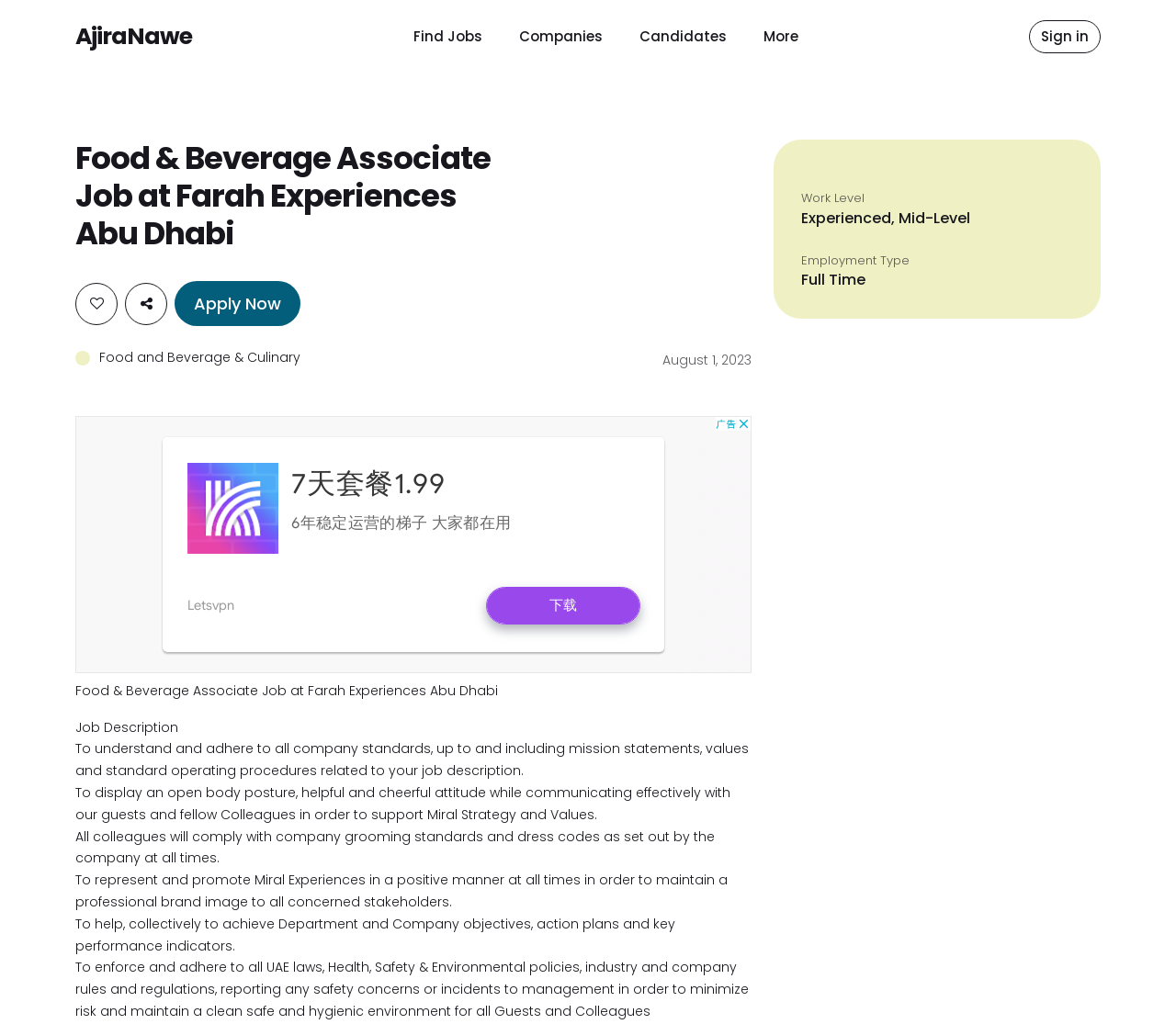Please provide a detailed answer to the question below by examining the image:
What is the job title of the job posting?

The job title can be found in the heading element with the text 'Food & Beverage Associate Job at Farah Experiences Abu Dhabi'.